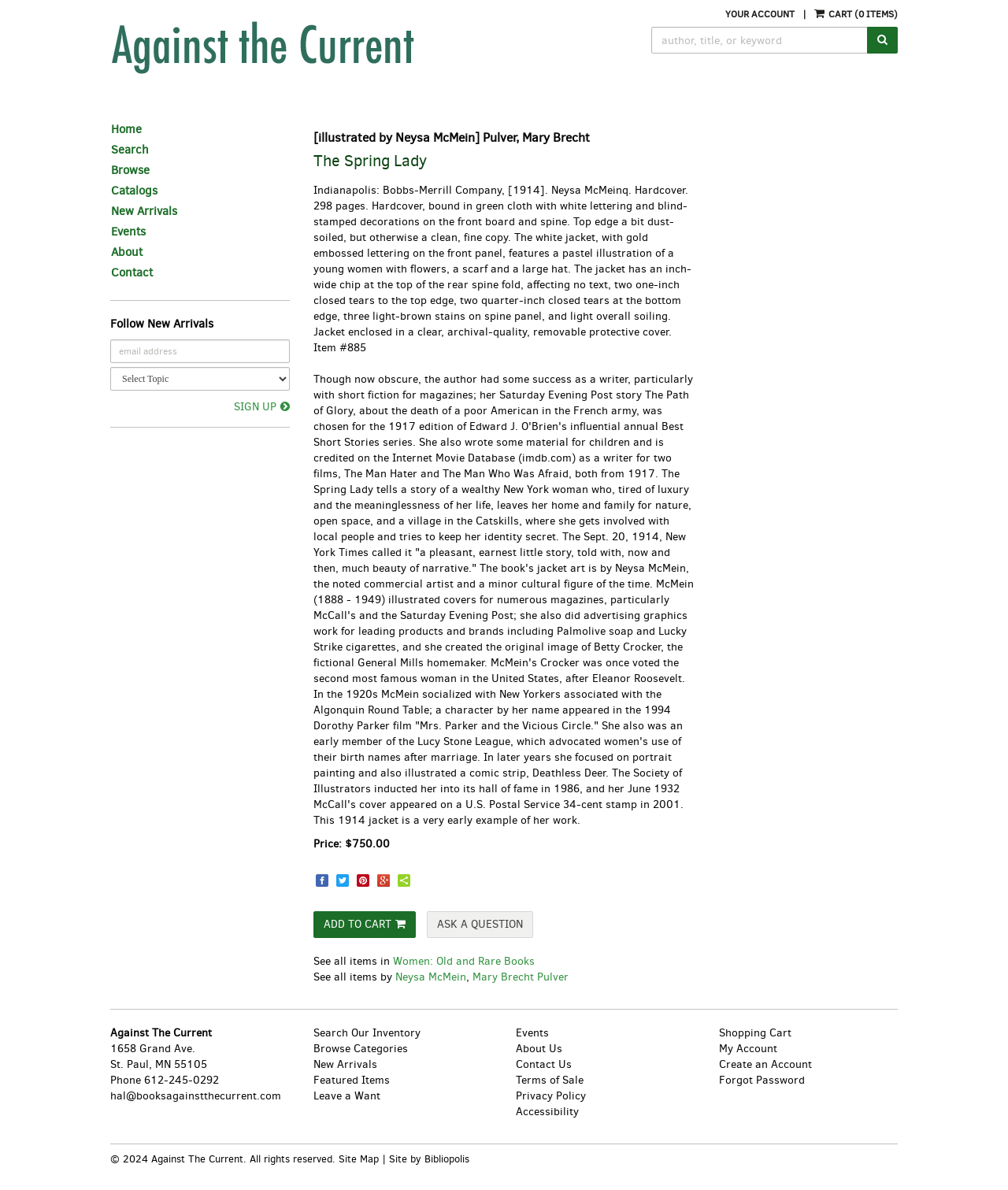Locate the bounding box coordinates of the element that should be clicked to execute the following instruction: "Contact the bookstore".

[0.143, 0.901, 0.217, 0.914]